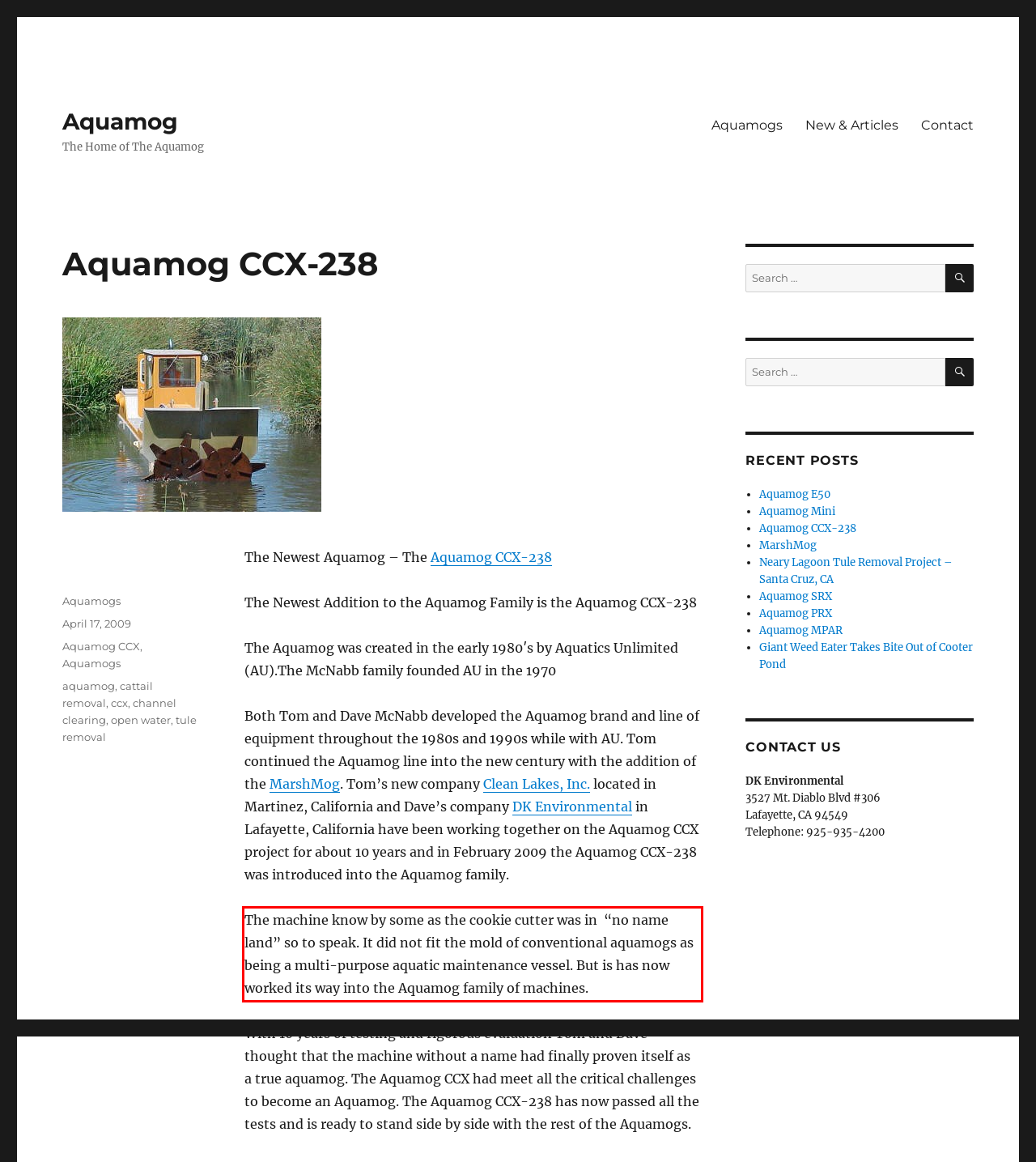By examining the provided screenshot of a webpage, recognize the text within the red bounding box and generate its text content.

The machine know by some as the cookie cutter was in “no name land” so to speak. It did not fit the mold of conventional aquamogs as being a multi-purpose aquatic maintenance vessel. But is has now worked its way into the Aquamog family of machines.